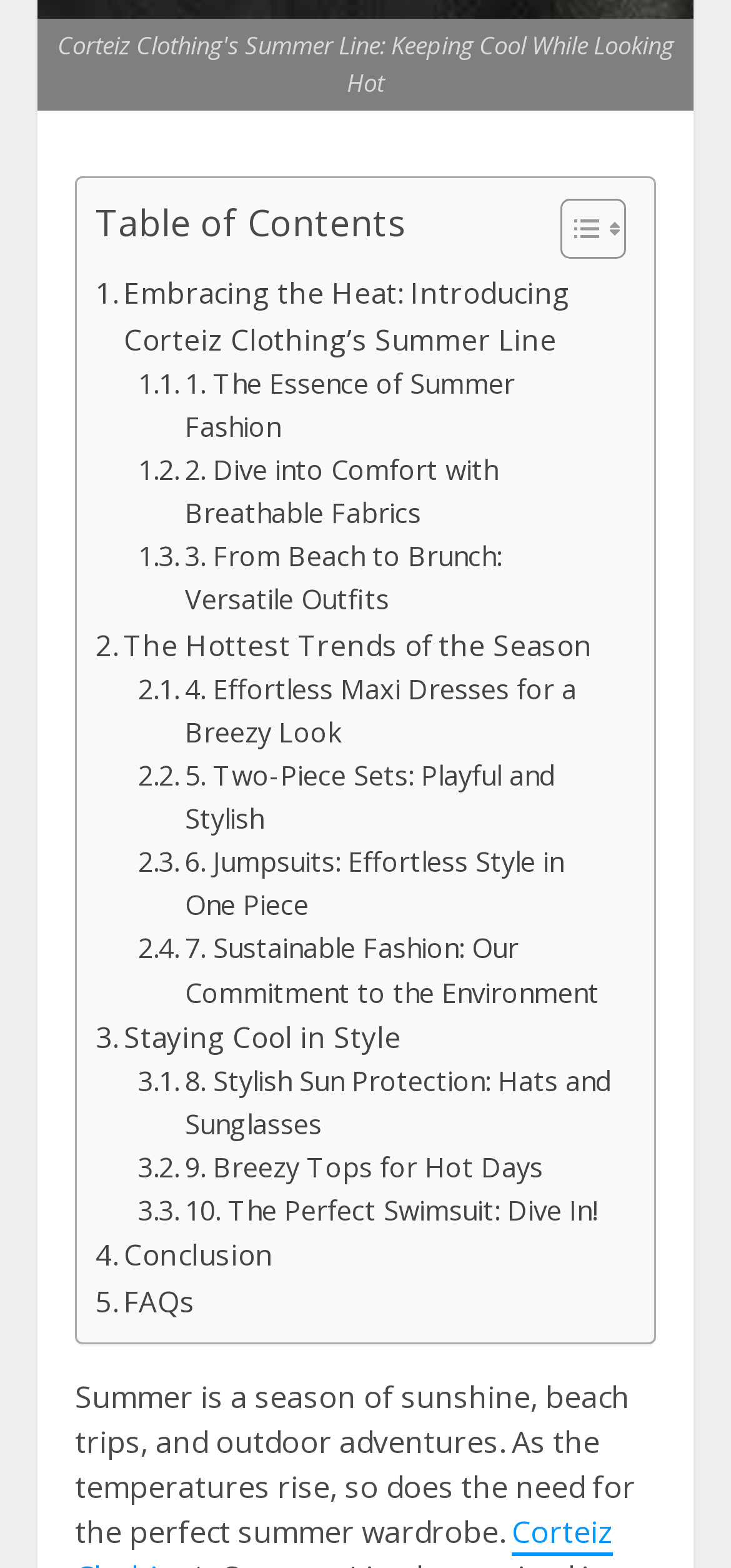Extract the bounding box coordinates for the described element: "FAQs". The coordinates should be represented as four float numbers between 0 and 1: [left, top, right, bottom].

[0.131, 0.815, 0.267, 0.844]